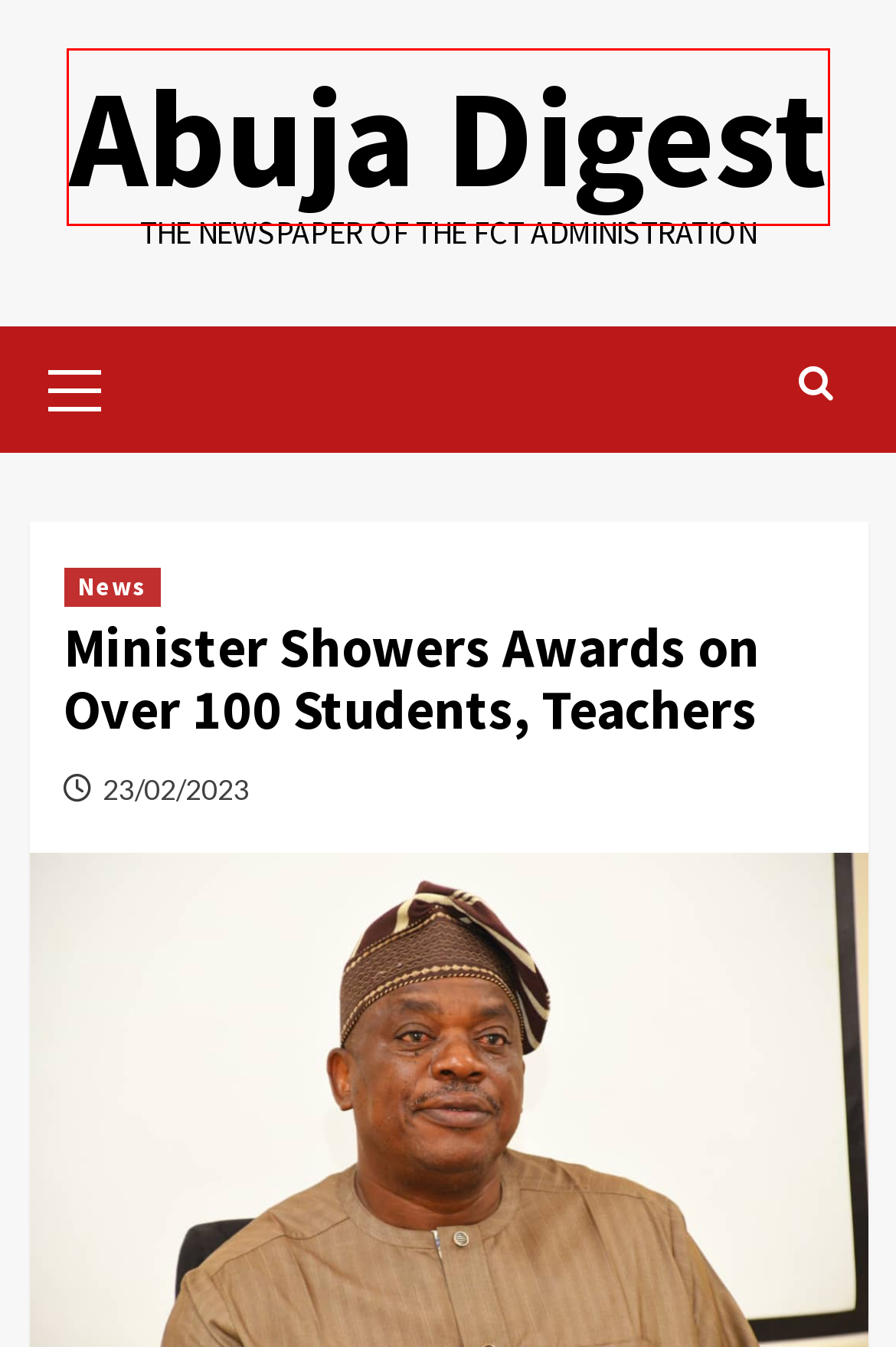Examine the screenshot of the webpage, noting the red bounding box around a UI element. Pick the webpage description that best matches the new page after the element in the red bounding box is clicked. Here are the candidates:
A. Entertainment – Abuja Digest
B. Advertisement – Abuja Digest
C. February 2023 – Abuja Digest
D. Government – Abuja Digest
E. Abuja Digest – The Newspaper of the FCT Administration
F. Stories – Abuja Digest
G. Health – Abuja Digest
H. November 2022 – Abuja Digest

E